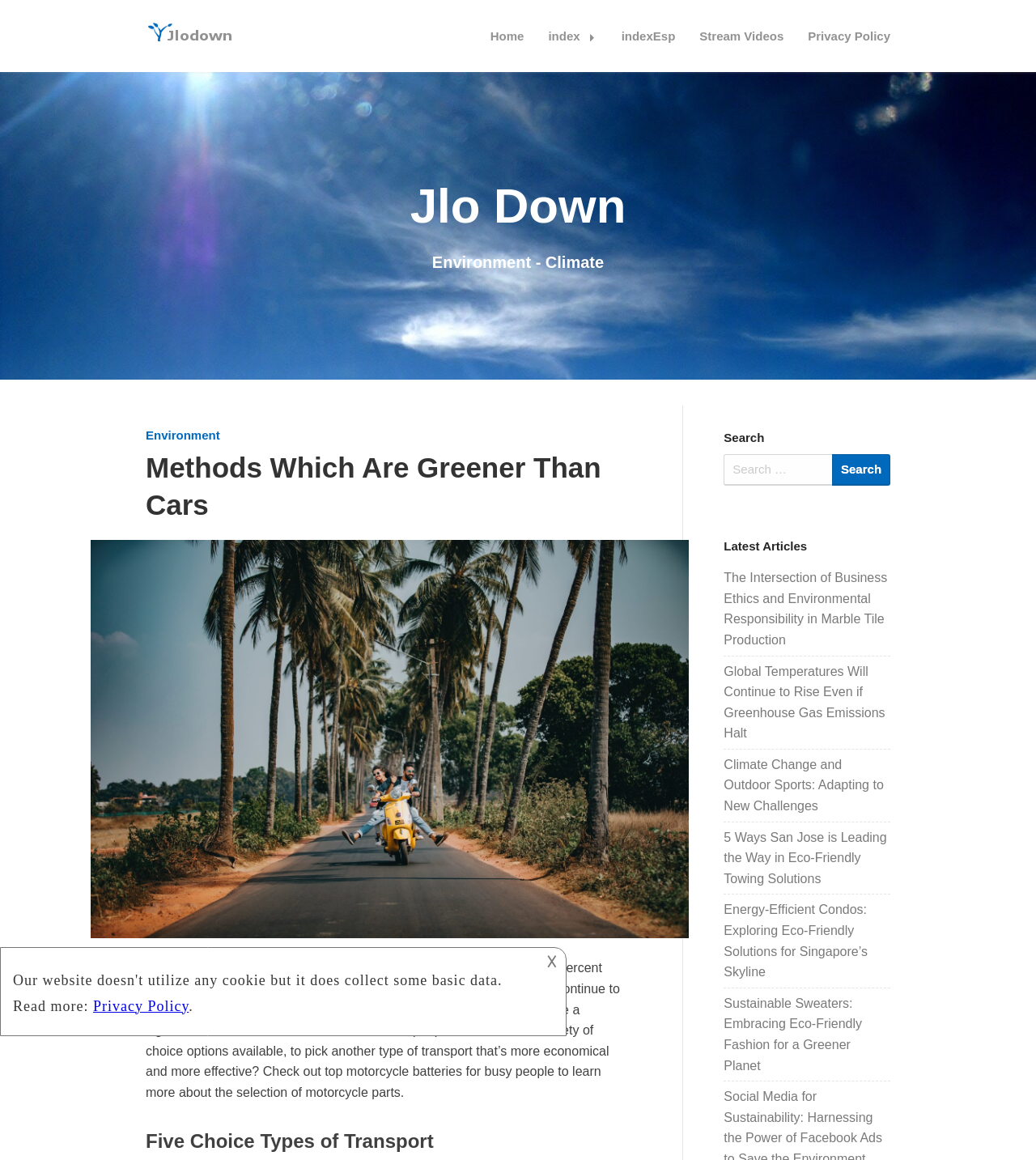Provide the bounding box coordinates for the UI element described in this sentence: "parent_node: Search for: value="Search"". The coordinates should be four float values between 0 and 1, i.e., [left, top, right, bottom].

[0.803, 0.391, 0.859, 0.419]